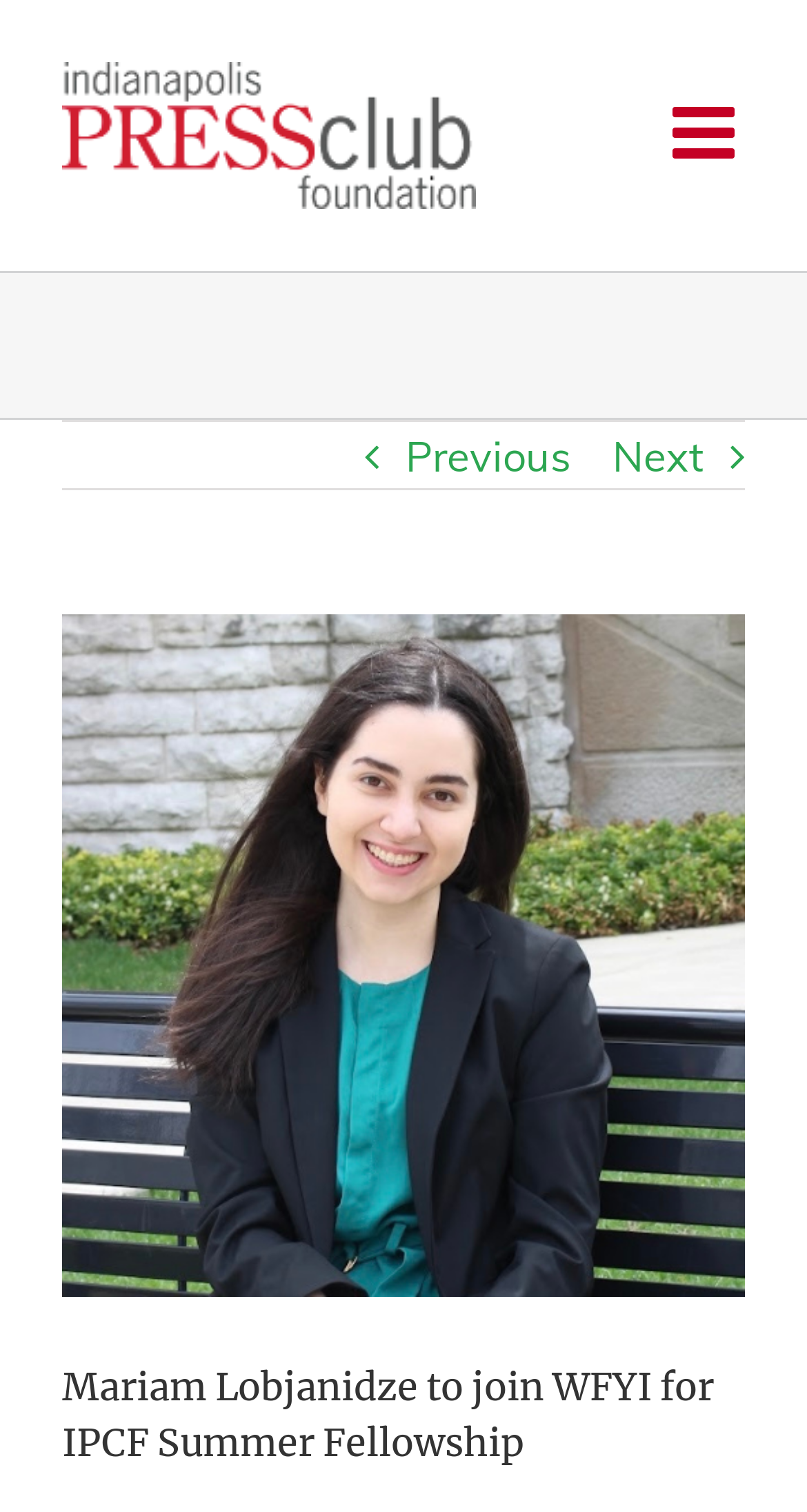What is the function of the 'Next' button?
Please provide a detailed and thorough answer to the question.

The 'Next' button is located at the middle right of the webpage, with a bounding box coordinate of [0.759, 0.279, 0.872, 0.326]. It is a link element that allows users to navigate to the next page or article.